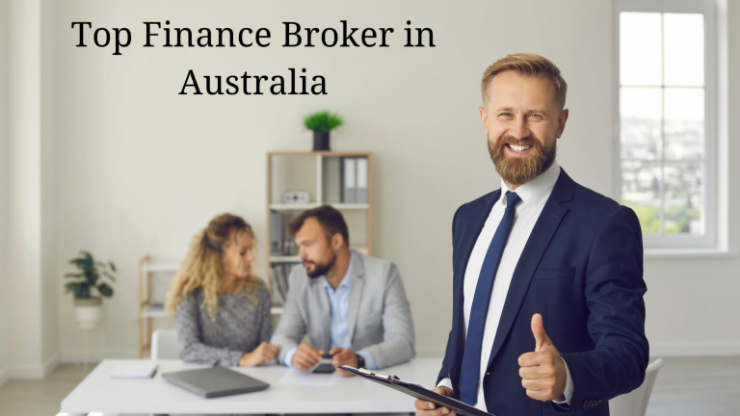Using the information from the screenshot, answer the following question thoroughly:
What is the gesture of the broker's right hand?

The broker's right hand is giving a reassuring thumbs-up gesture, signaling trust and approval to the clients.